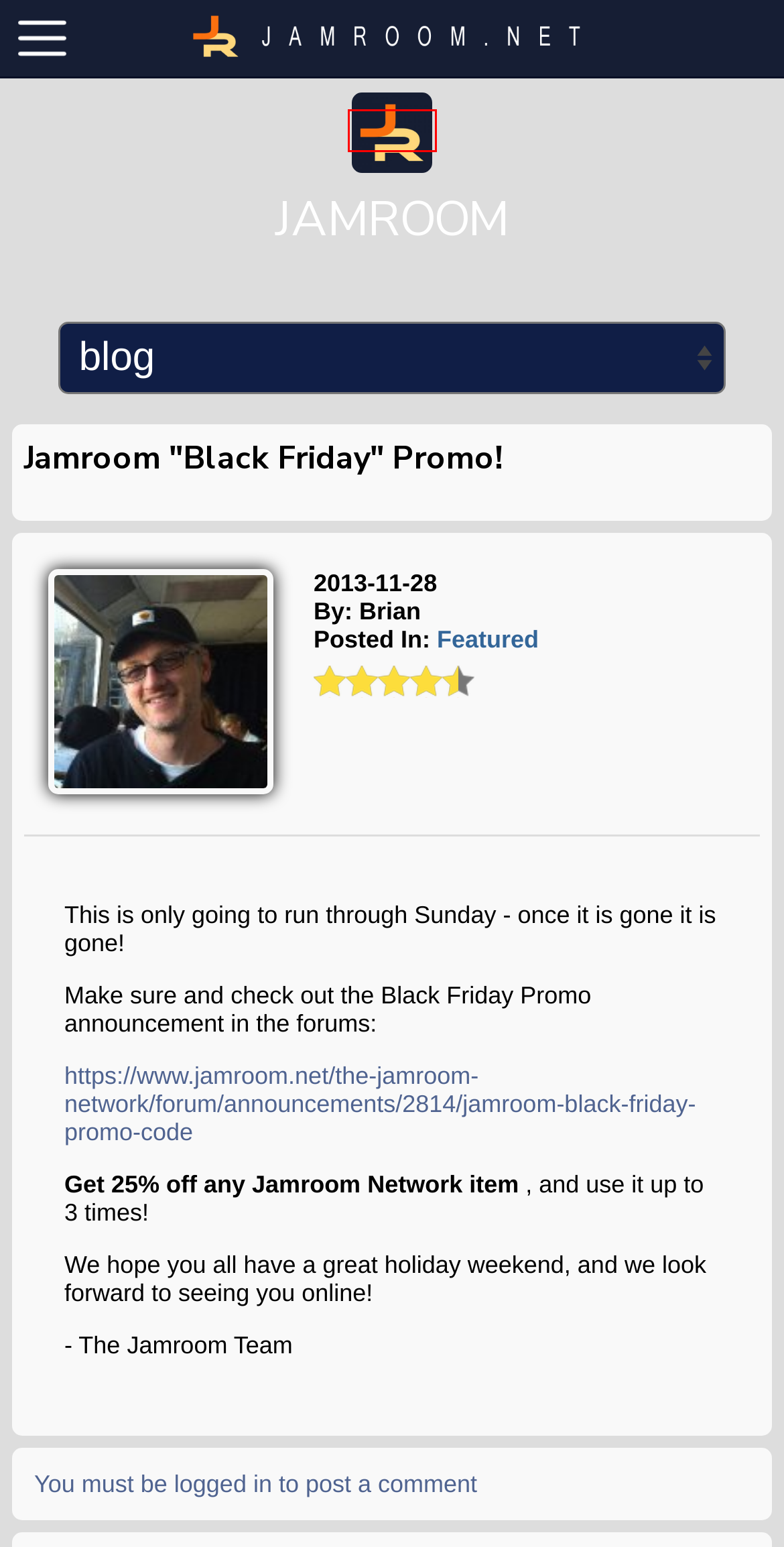Analyze the screenshot of a webpage that features a red rectangle bounding box. Pick the webpage description that best matches the new webpage you would see after clicking on the element within the red bounding box. Here are the candidates:
A. Jamroom Demo Systems | Jamroom
B. Privacy Policy | Jamroom
C. Login | Jamroom
D. Home | Jamroom
E. Terms Of Service | Jamroom
F. Open Source Social Network Software | Jamroom
G. Jamroom | Jamroom
H. Jamroom "Black Friday" Promo Code (Closed) - The Jamroom Network | Jamroom

G